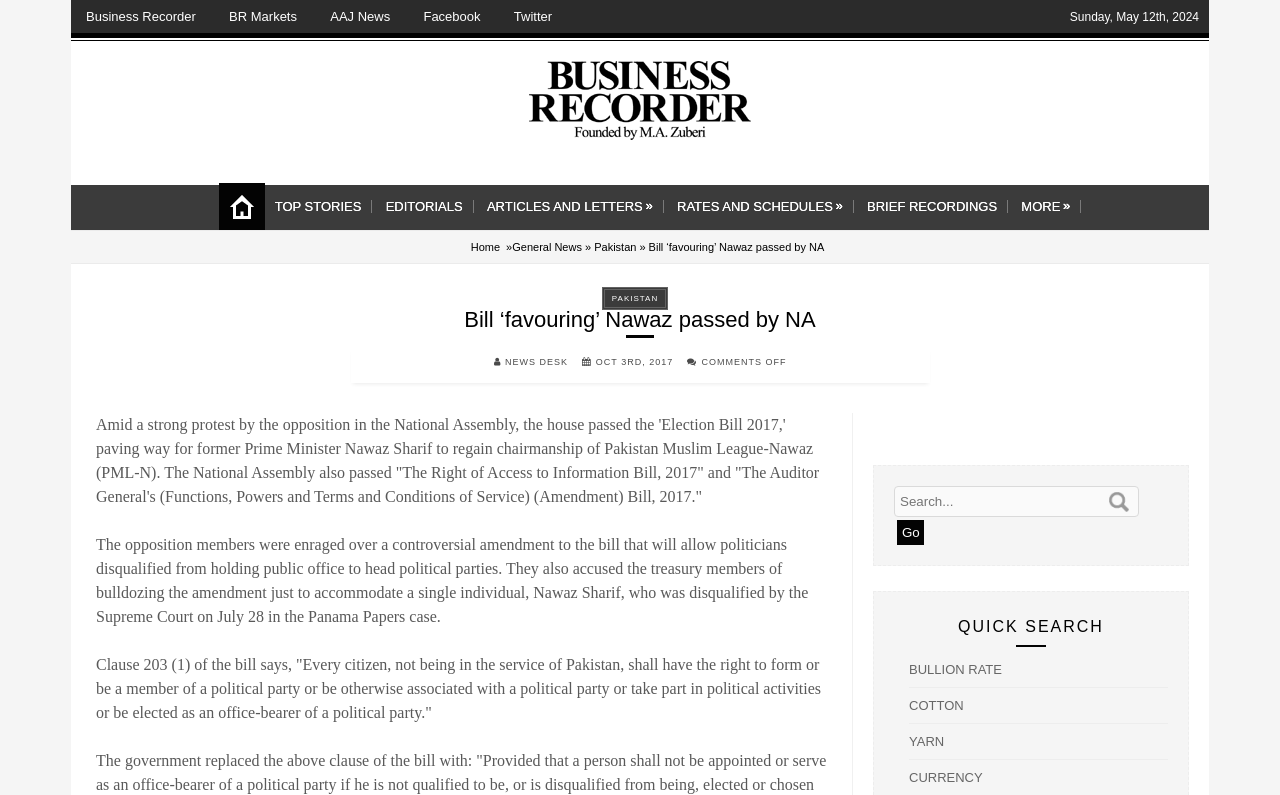Please respond to the question with a concise word or phrase:
What is the name of the political party mentioned in the article?

Pakistan Muslim League-Nawaz (PML-N)